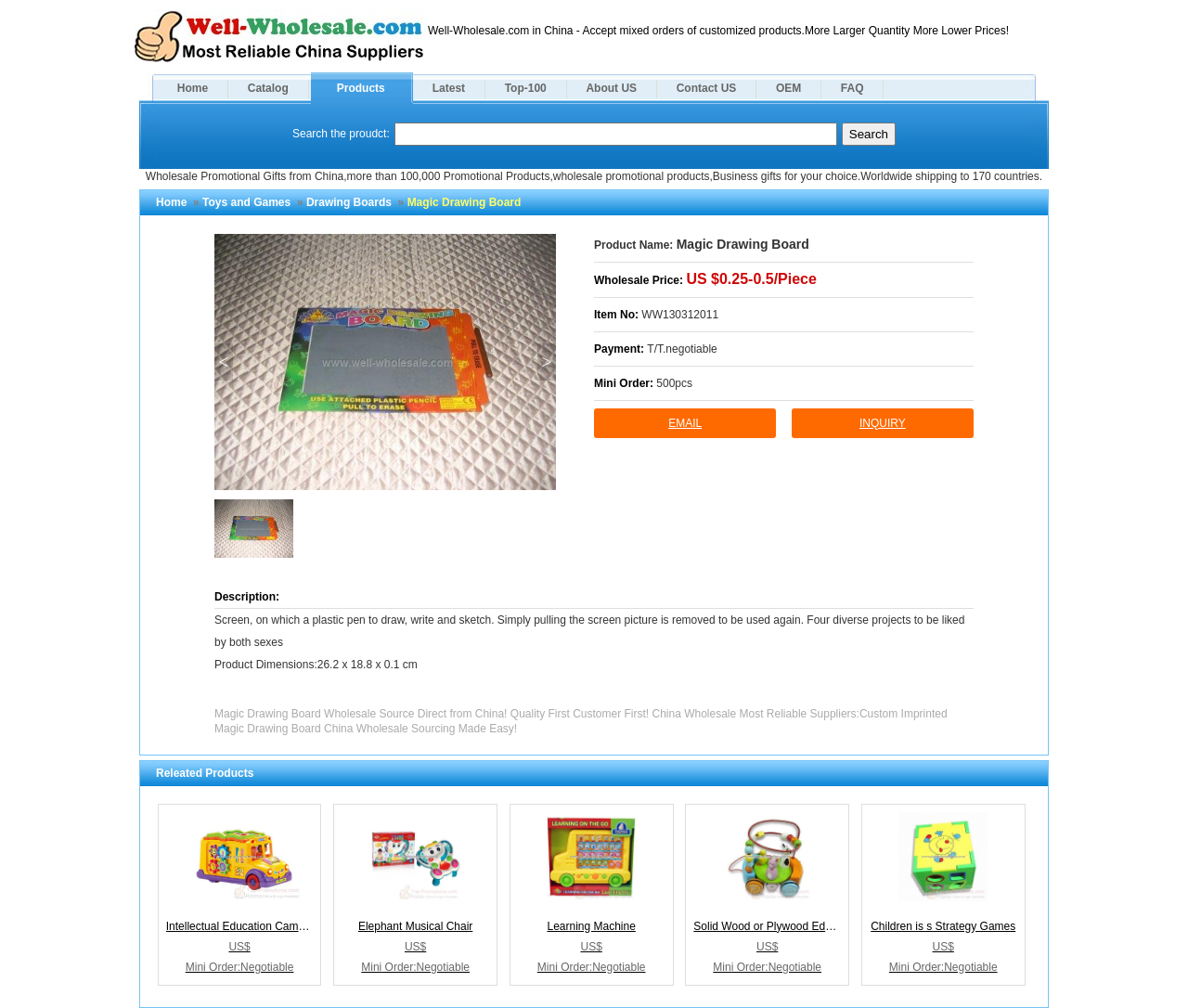Determine the bounding box coordinates of the clickable element to complete this instruction: "Inquire about the product". Provide the coordinates in the format of four float numbers between 0 and 1, [left, top, right, bottom].

[0.666, 0.405, 0.82, 0.434]